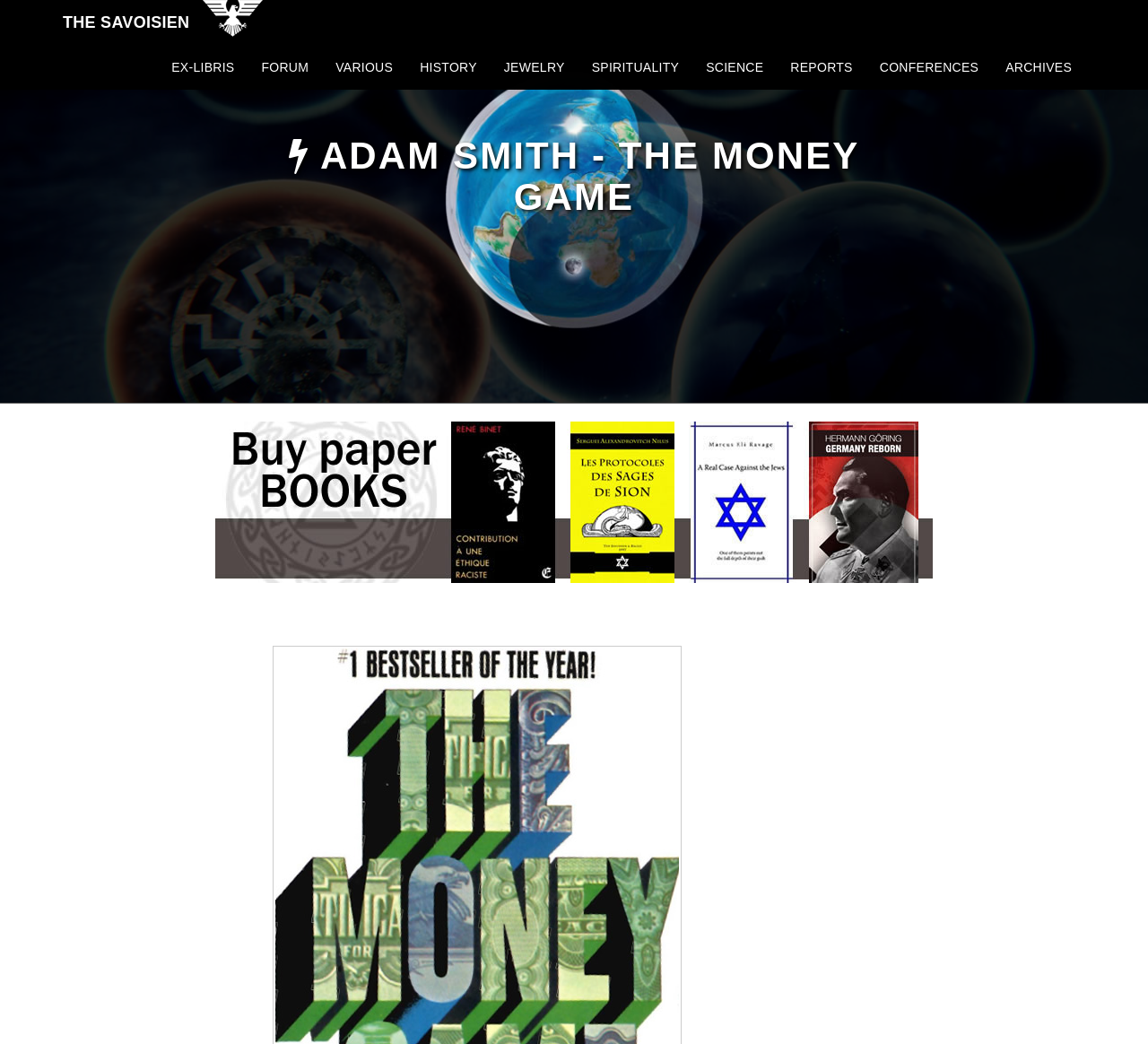Locate the coordinates of the bounding box for the clickable region that fulfills this instruction: "click the link to Books".

[0.188, 0.473, 0.812, 0.487]